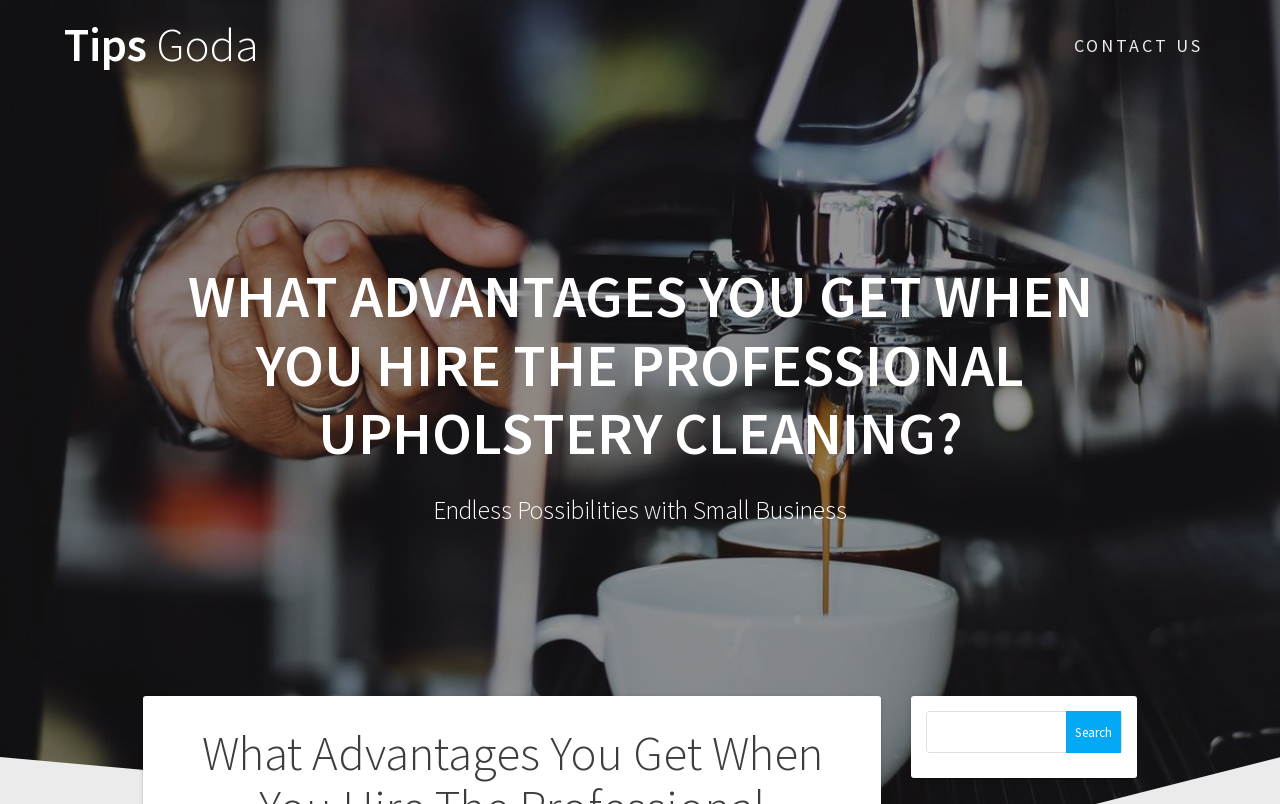Please identify the primary heading of the webpage and give its text content.

WHAT ADVANTAGES YOU GET WHEN YOU HIRE THE PROFESSIONAL UPHOLSTERY CLEANING?